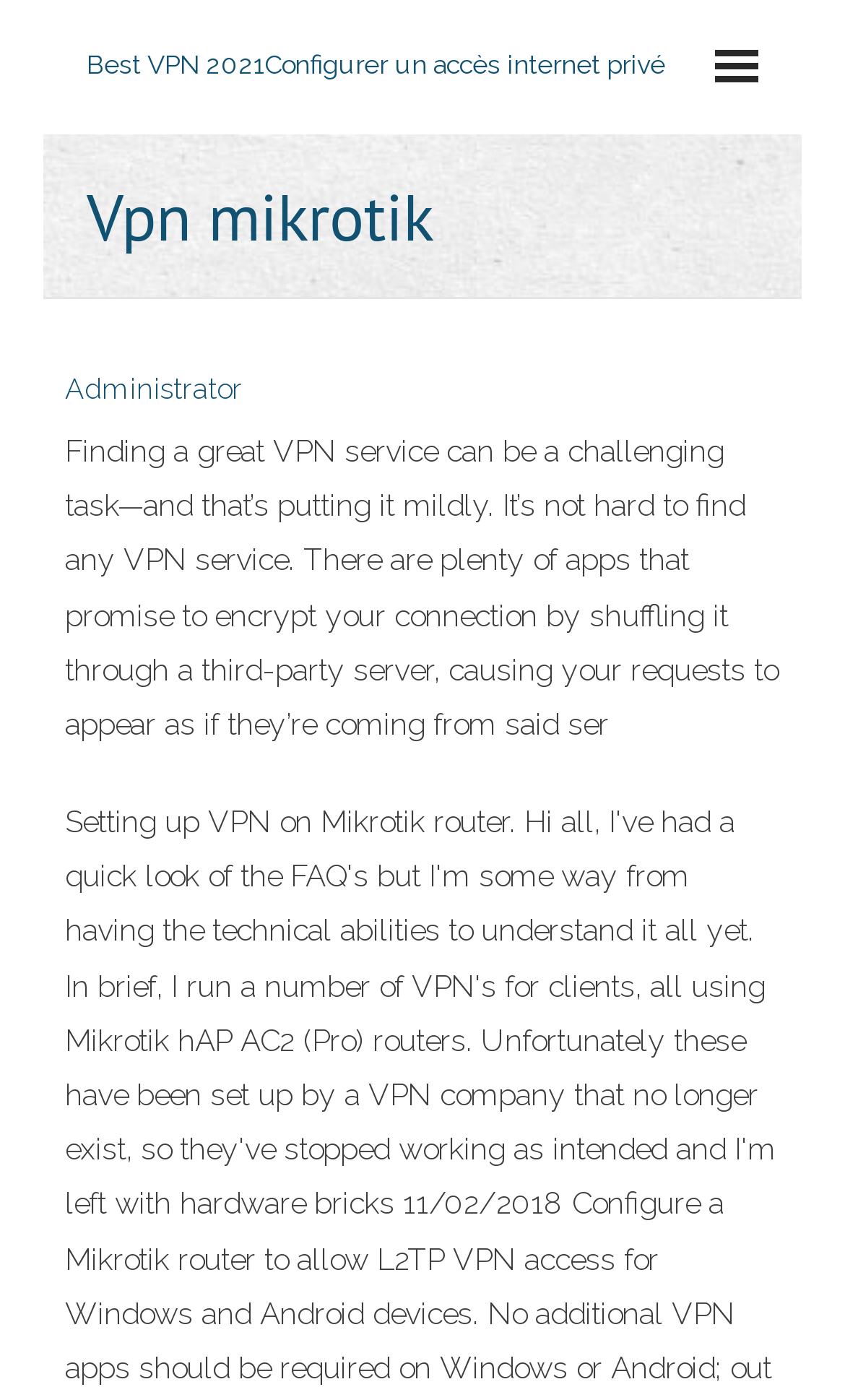What is the purpose of a VPN service?
From the image, respond using a single word or phrase.

Encrypt connection